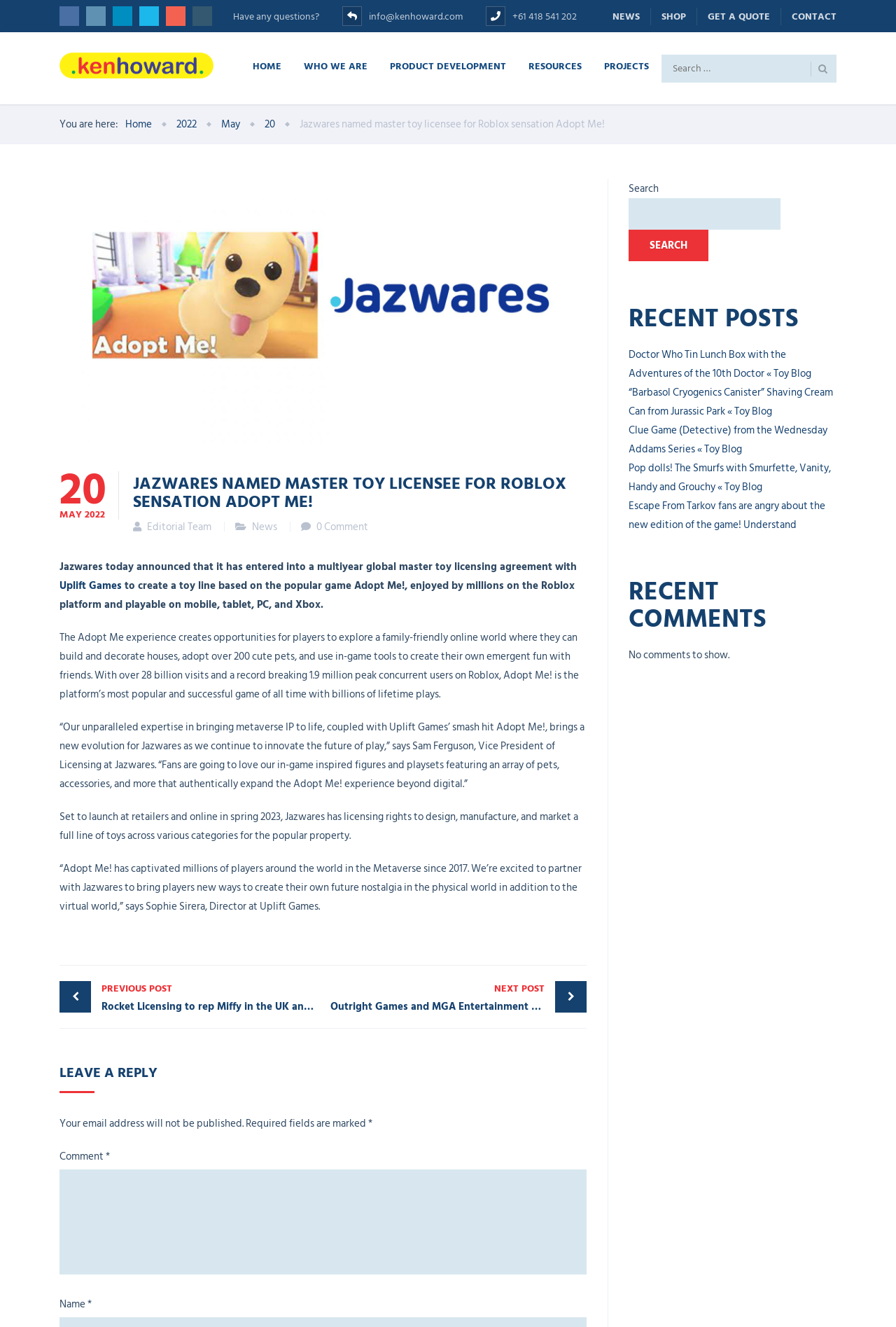Explain the features and main sections of the webpage comprehensively.

This webpage appears to be a news article or blog post about Jazwares being named the master toy licensee for Roblox's Adopt Me!. The page has a navigation menu at the top with links to "NEWS", "SHOP", "GET A QUOTE", and "CONTACT". Below the navigation menu, there is a heading with the title "Ken Howard" and a link to "HOME" and other subheadings.

The main content of the page is an article about Jazwares and Adopt Me!. The article has a heading with the title and date "20 MAY 2022" and is written by the "Editorial Team". The article discusses Jazwares' new licensing agreement with Uplift Games to create toys based on the popular Roblox game Adopt Me!.

The article is divided into several paragraphs, with quotes from Sam Ferguson, Vice President of Licensing at Jazwares, and Sophie Sirera, Director at Uplift Games. The article also mentions that the toys will be available at retailers and online in spring 2023.

Below the article, there are links to previous and next posts, as well as a section for leaving a reply or comment. The page also has a sidebar on the right with a search bar, recent posts, and recent comments.

At the top right corner of the page, there are several social media links represented by icons. There is also a contact section with an email address and phone number.